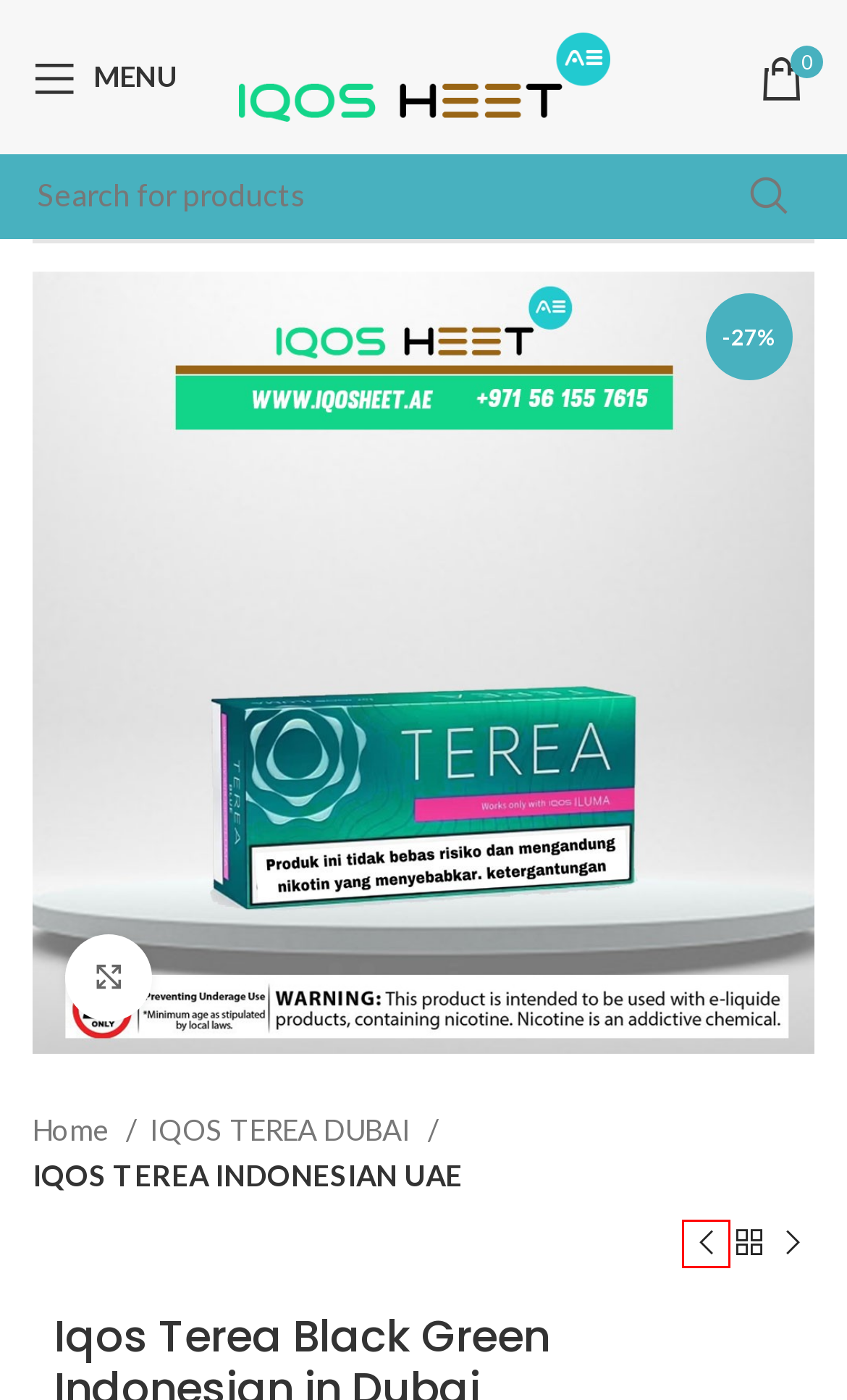You are looking at a screenshot of a webpage with a red bounding box around an element. Determine the best matching webpage description for the new webpage resulting from clicking the element in the red bounding box. Here are the descriptions:
A. IQOS HEETS | TEREA ILUMA | DUBAI , Abu Dhabi UAE
B. IQOS TEREA DUBAI
C. Cart - IQOS HEETS UAE
D. IQOS TEREA BLUE INDONESIAN in Dubai , UAE
E. TEREA SMOOTH REGULAR in Dubai
F. IQOS TEREA INDONESIAN UAE
G. IQOS Archives - IQOS HEETS UAE
H. Iqos Terea Bright Wave Indonesian in Dubai Uae

H